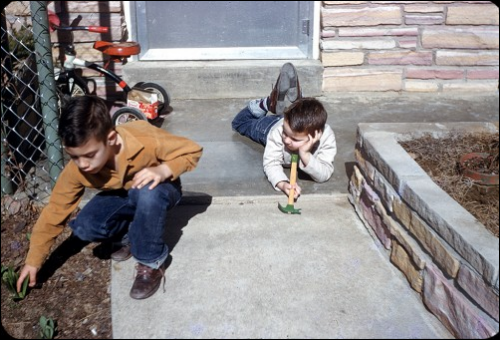Provide a thorough description of the image presented.

The image captures a nostalgic moment in front of a travel trailer, where two young boys engage in playful activities outside. One boy, dressed in a light brown shirt and dark jeans, is bent over, intently examining the ground, perhaps tending to some budding plants or exploring the garden area. The other boy, reclining on the concrete with a thoughtful expression, holds a green toy rake, seemingly lost in thought or play, while resting his chin on his hand. Behind them, hints of colorful outdoor life are visible, including a tricycle adorned with a load of animal crackers, suggesting a day filled with innocent adventure. The backdrop features a stone wall, adding to the rustic charm of their outdoor setting. This playful scene encapsulates childhood curiosity and the simplicity of exploring nature in a family-friendly environment.